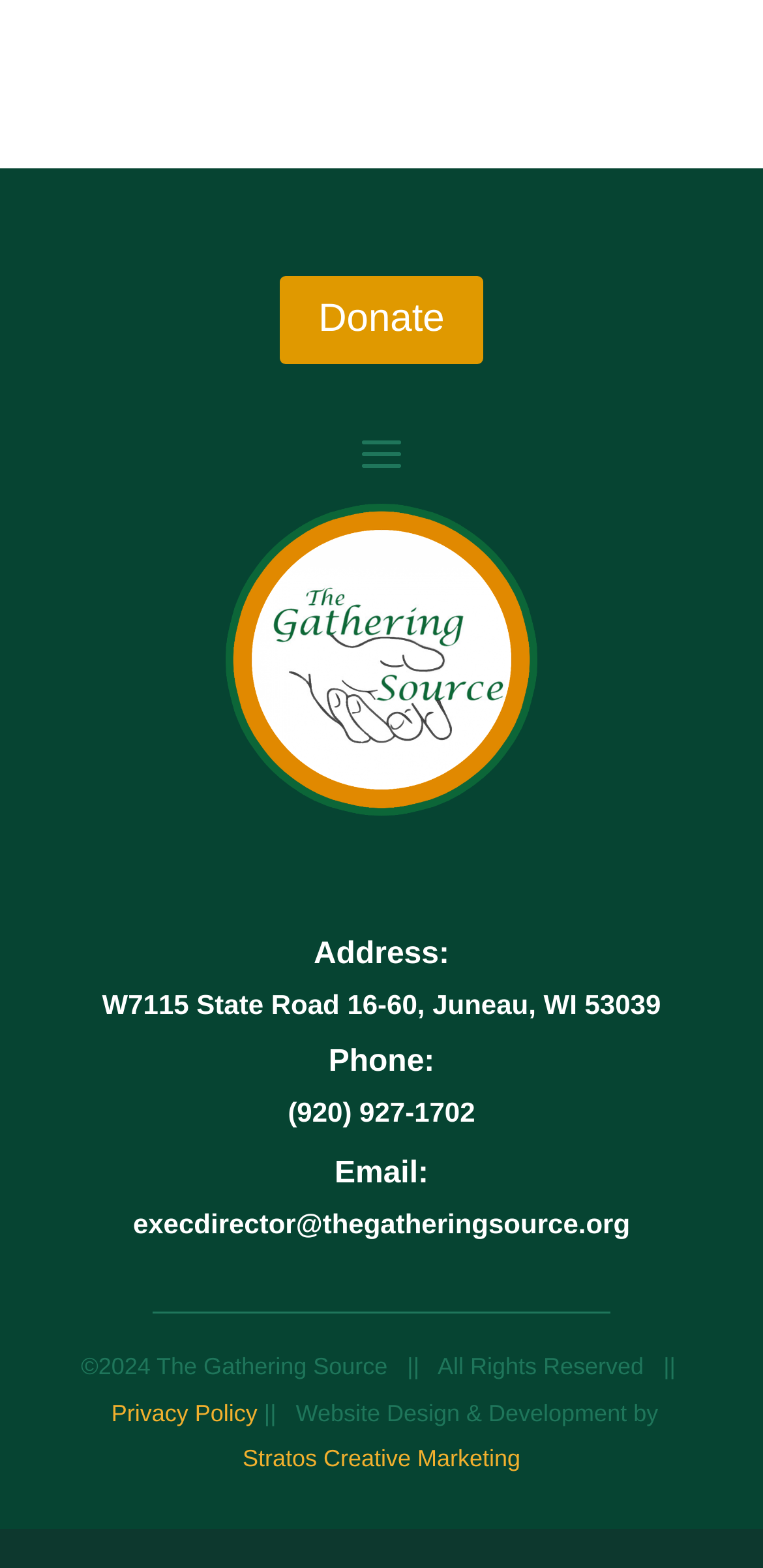Kindly respond to the following question with a single word or a brief phrase: 
What is the address of The Gathering Source?

W7115 State Road 16-60, Juneau, WI 53039